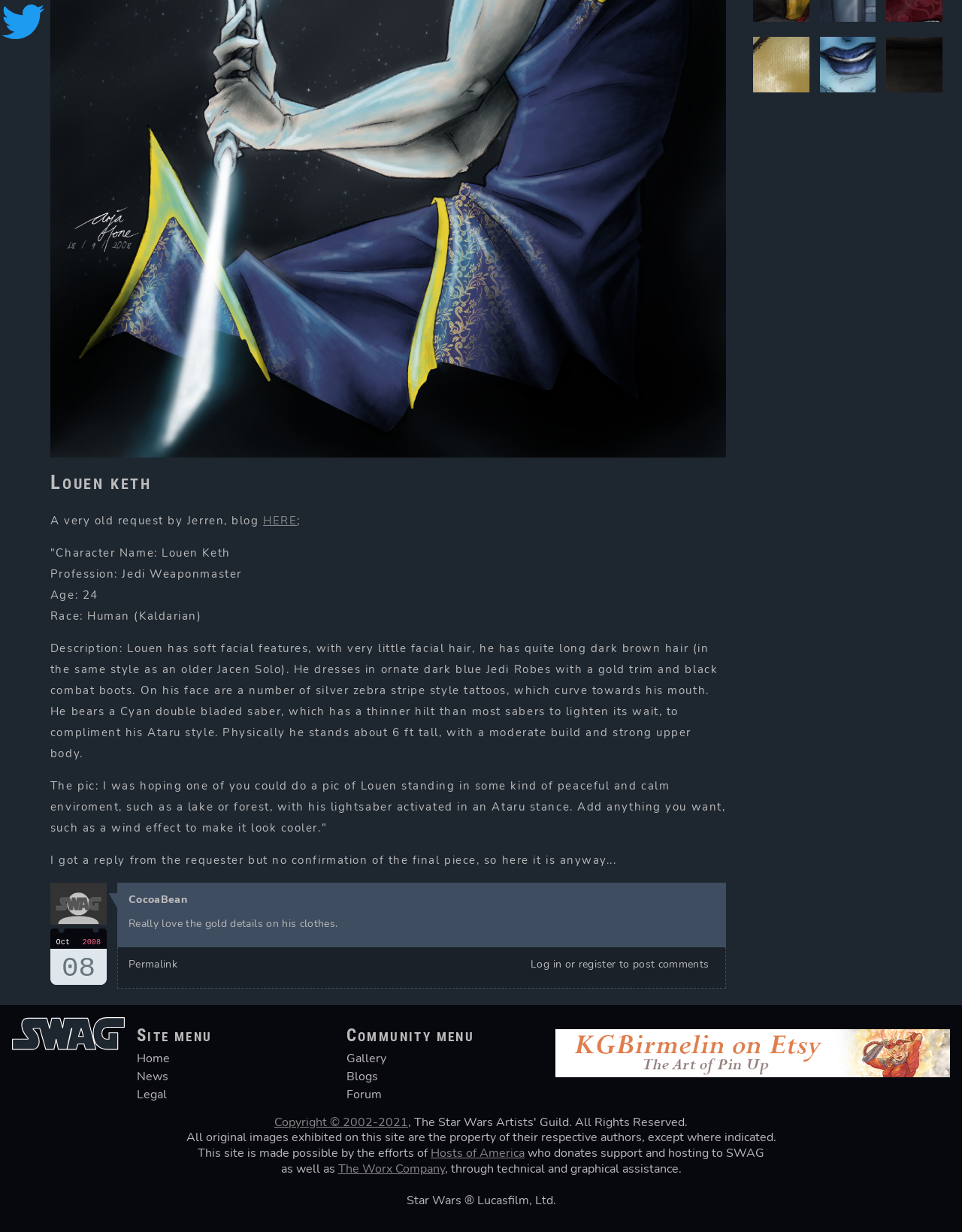Determine the bounding box coordinates of the UI element that matches the following description: "Hosts of America". The coordinates should be four float numbers between 0 and 1 in the format [left, top, right, bottom].

[0.448, 0.929, 0.545, 0.943]